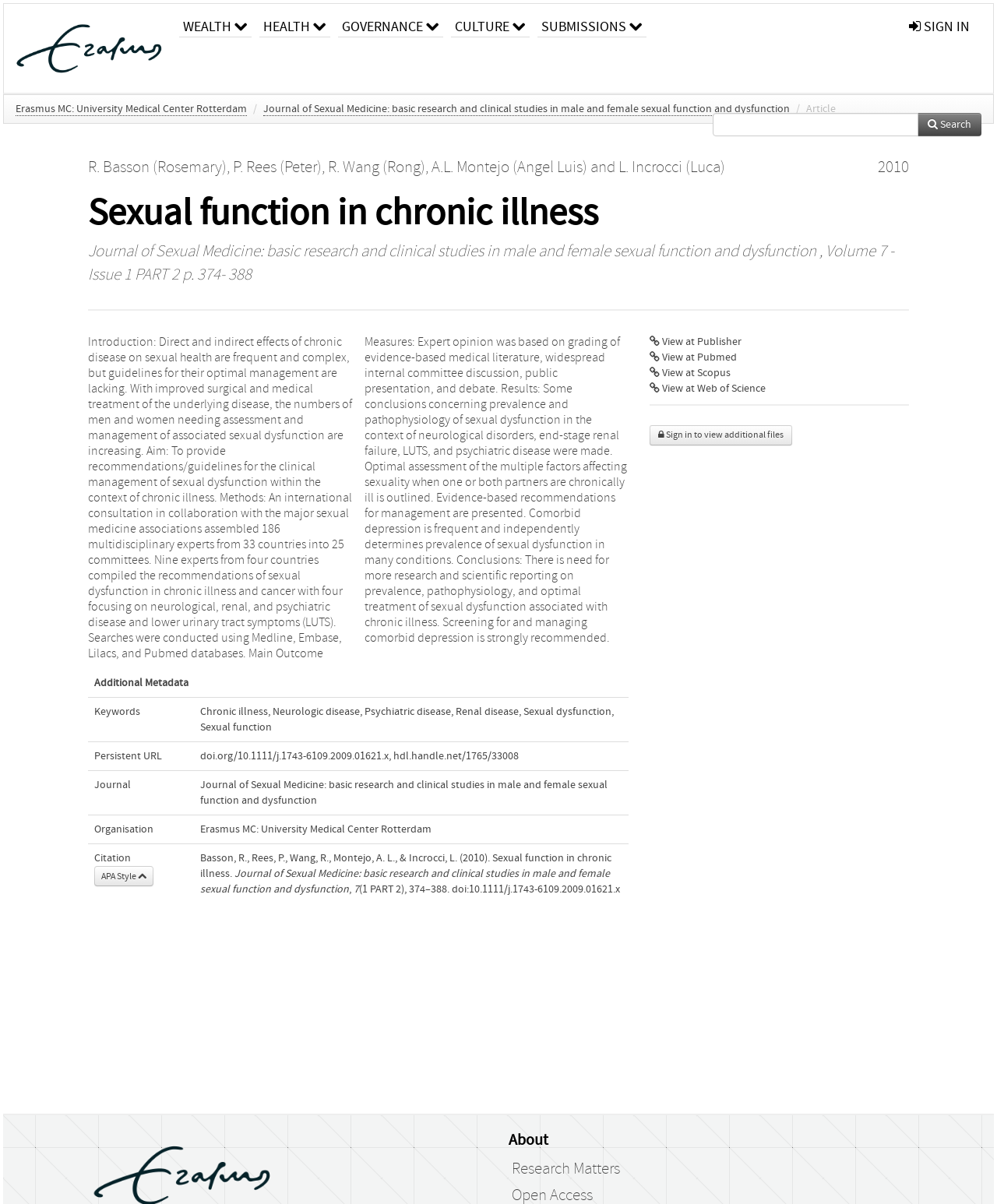Please find the bounding box coordinates of the element that needs to be clicked to perform the following instruction: "View research matters". The bounding box coordinates should be four float numbers between 0 and 1, represented as [left, top, right, bottom].

[0.514, 0.963, 0.622, 0.979]